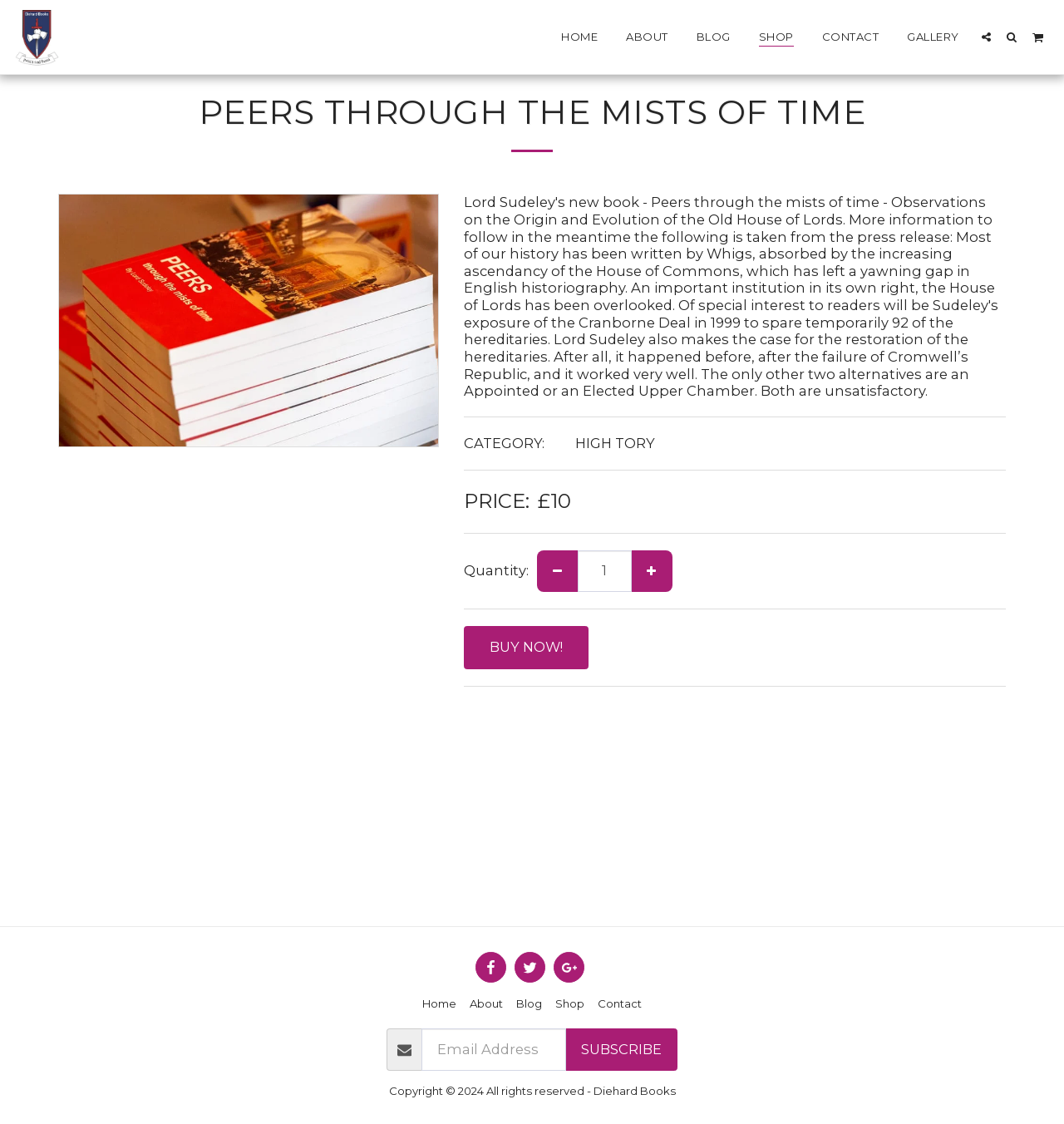Can you provide the bounding box coordinates for the element that should be clicked to implement the instruction: "View the GALLERY"?

[0.84, 0.023, 0.914, 0.043]